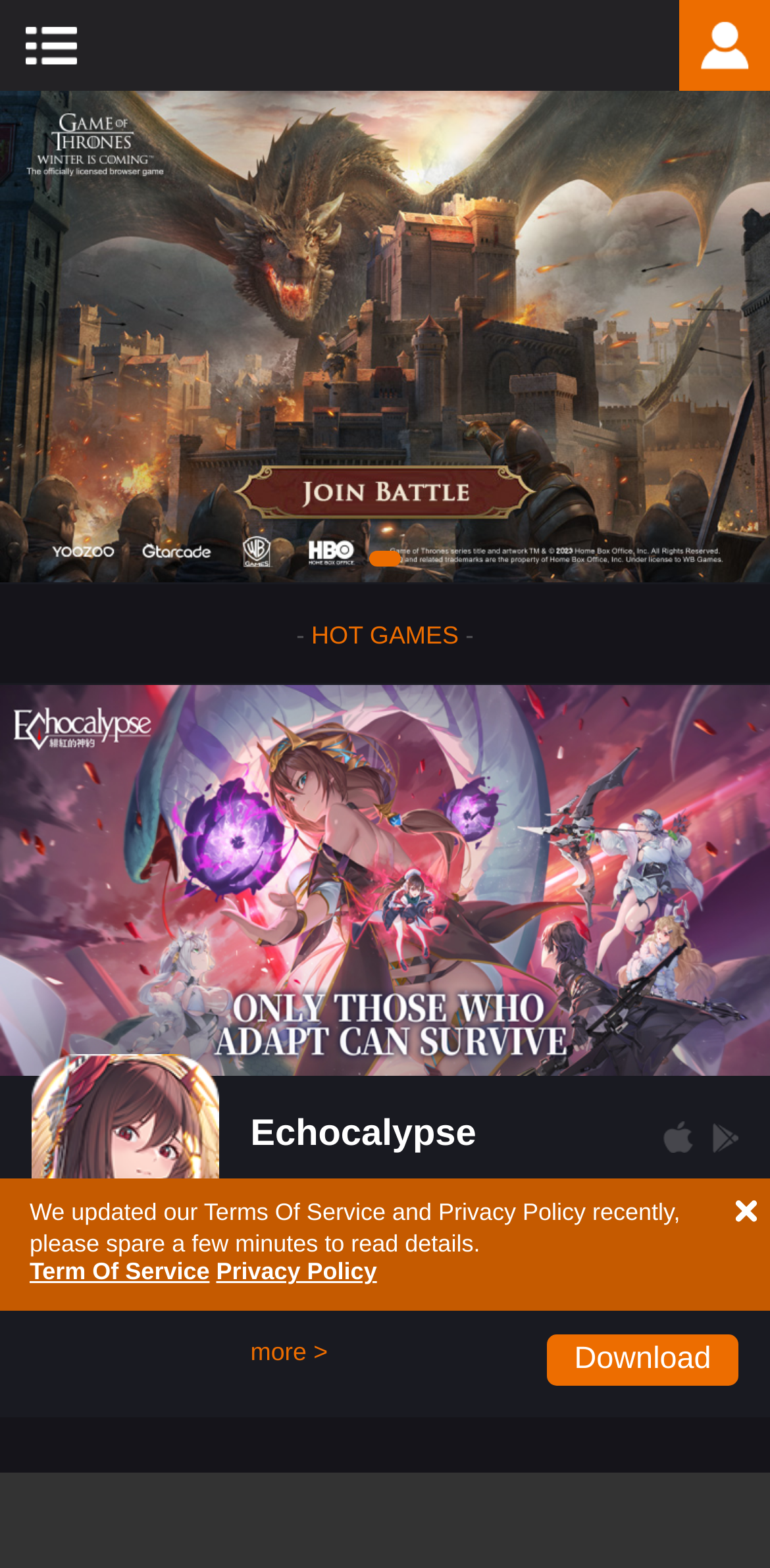Explain the features and main sections of the webpage comprehensively.

The webpage is a game platform called GTarcade, which offers a variety of browser and mobile games. At the top of the page, there is a link to the platform's homepage, followed by a slide image that spans the entire width of the page. Below the slide image, there is a horizontal line, and then a section labeled "HOT GAMES".

In the "HOT GAMES" section, there is a large game item image that takes up most of the page's width, accompanied by a smaller icon on the right side. Below this section, there is a link to a game called "Echocalypse", which has a heading and an emphasis text. There is also a paragraph of text that describes a new game called "Stellar Striker", which is an action-packed sci-fi shoot 'em up game.

To the right of the "Stellar Striker" text, there are two links: "more >" and "Download". Below this section, there is a generic text that informs users about the update of the Terms Of Service and Privacy Policy, with links to read the details. The page also has a few other links and images scattered throughout, including a link to the platform's Terms Of Service and Privacy Policy at the bottom.